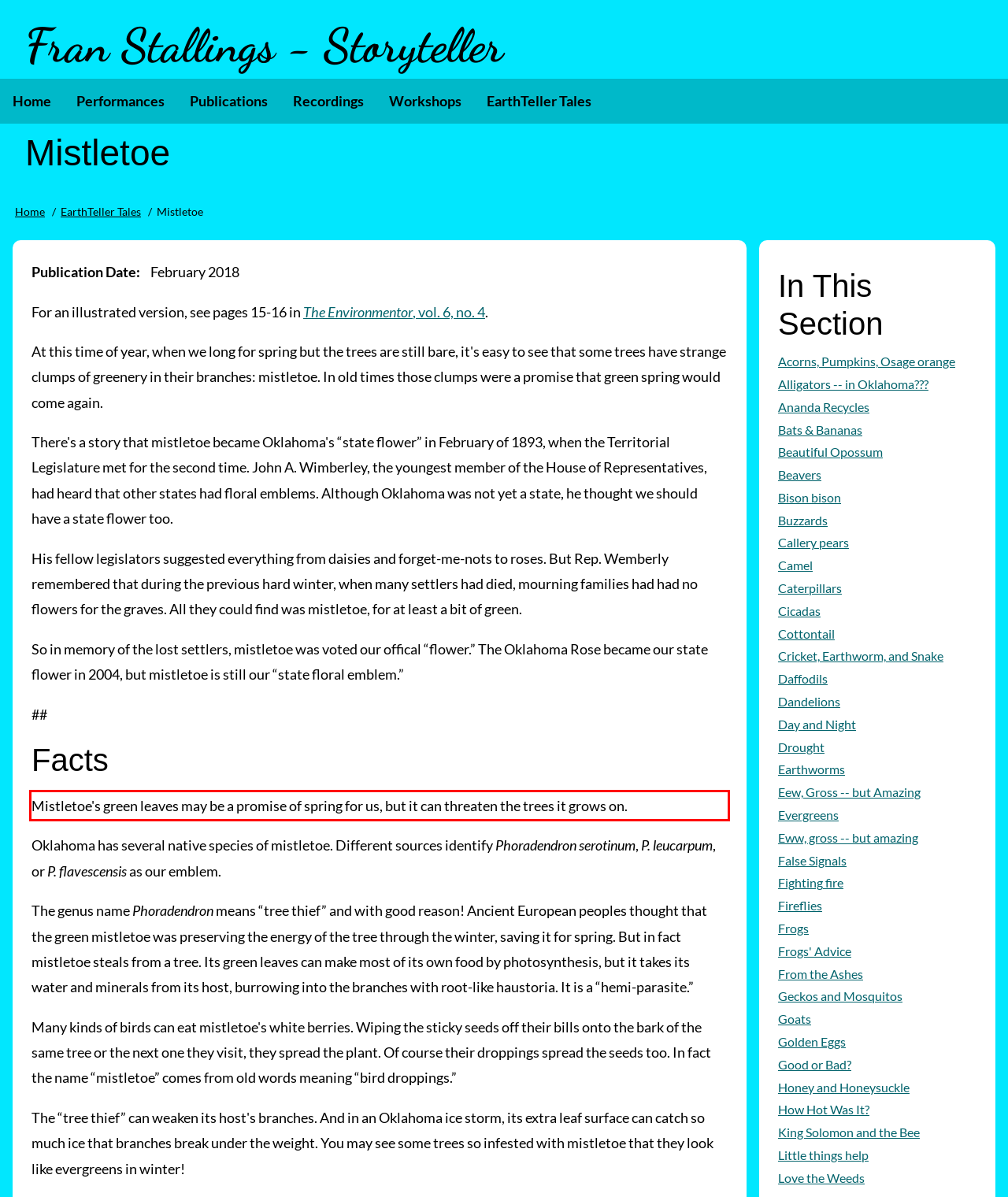The screenshot provided shows a webpage with a red bounding box. Apply OCR to the text within this red bounding box and provide the extracted content.

Mistletoe's green leaves may be a promise of spring for us, but it can threaten the trees it grows on.